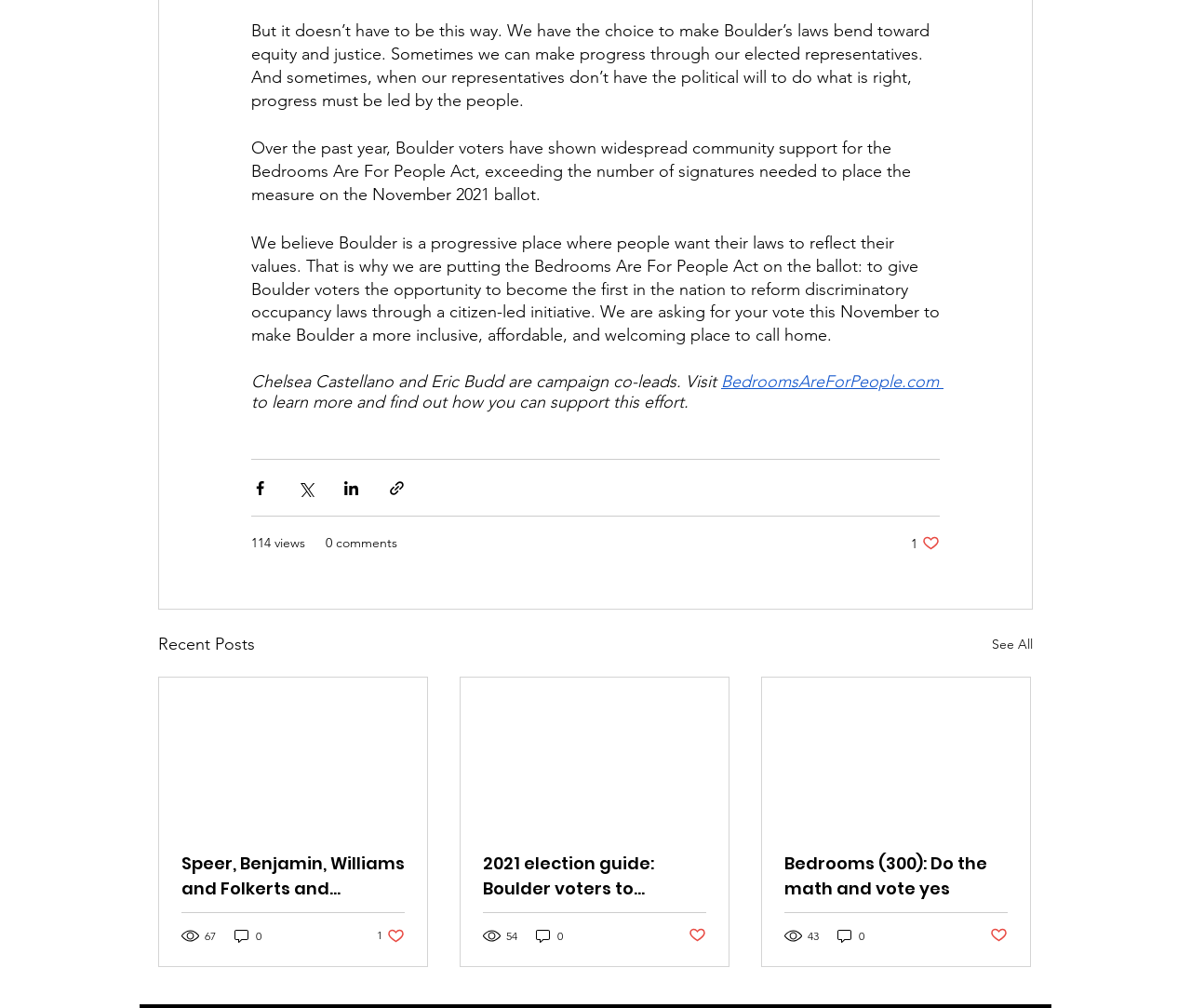How many views does the first article have?
Please give a detailed and thorough answer to the question, covering all relevant points.

The webpage displays the view count for each article, and the first article has 114 views, as indicated by the text '114 views'.